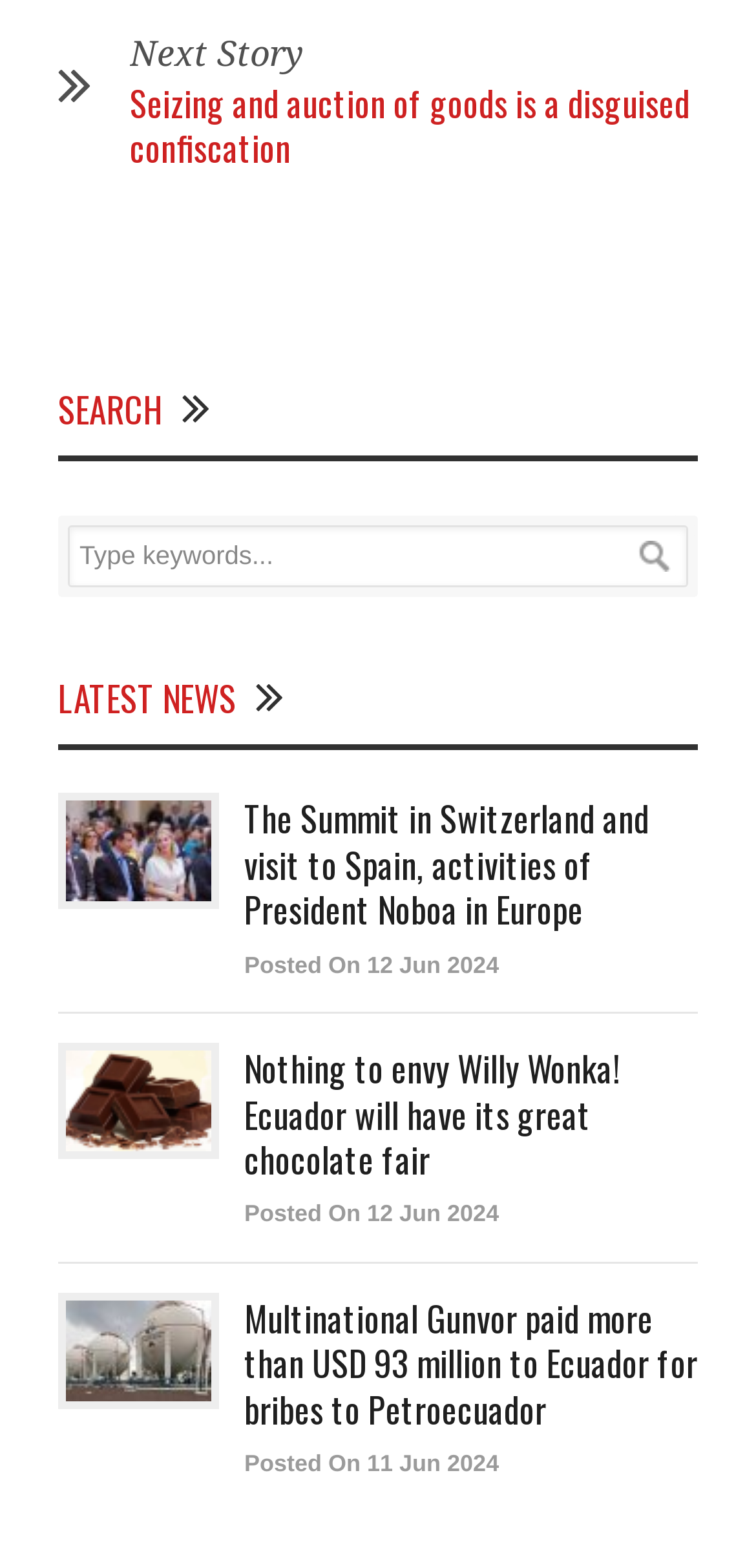What is the date of the second news article?
Based on the image, provide your answer in one word or phrase.

12 Jun 2024